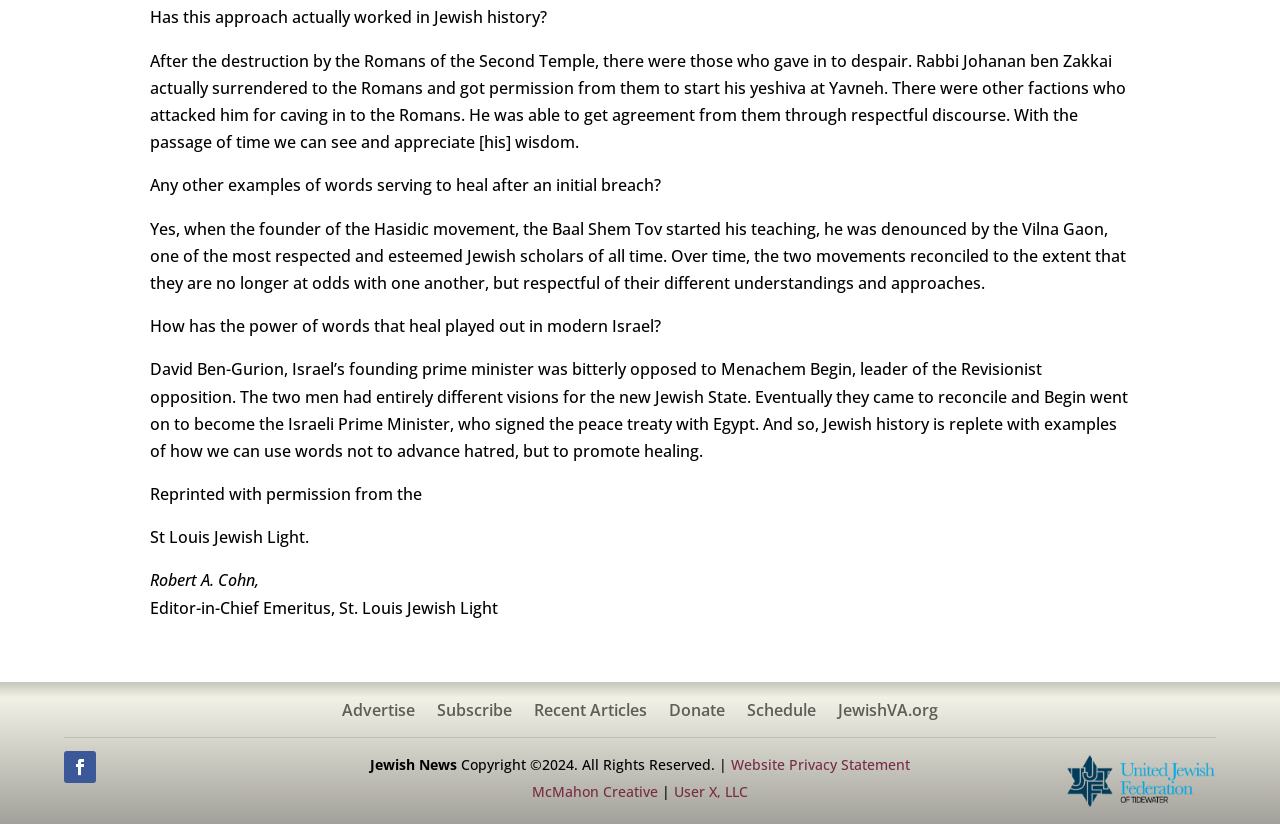What is the topic of the article?
Answer the question with a single word or phrase by looking at the picture.

Power of words in Jewish history